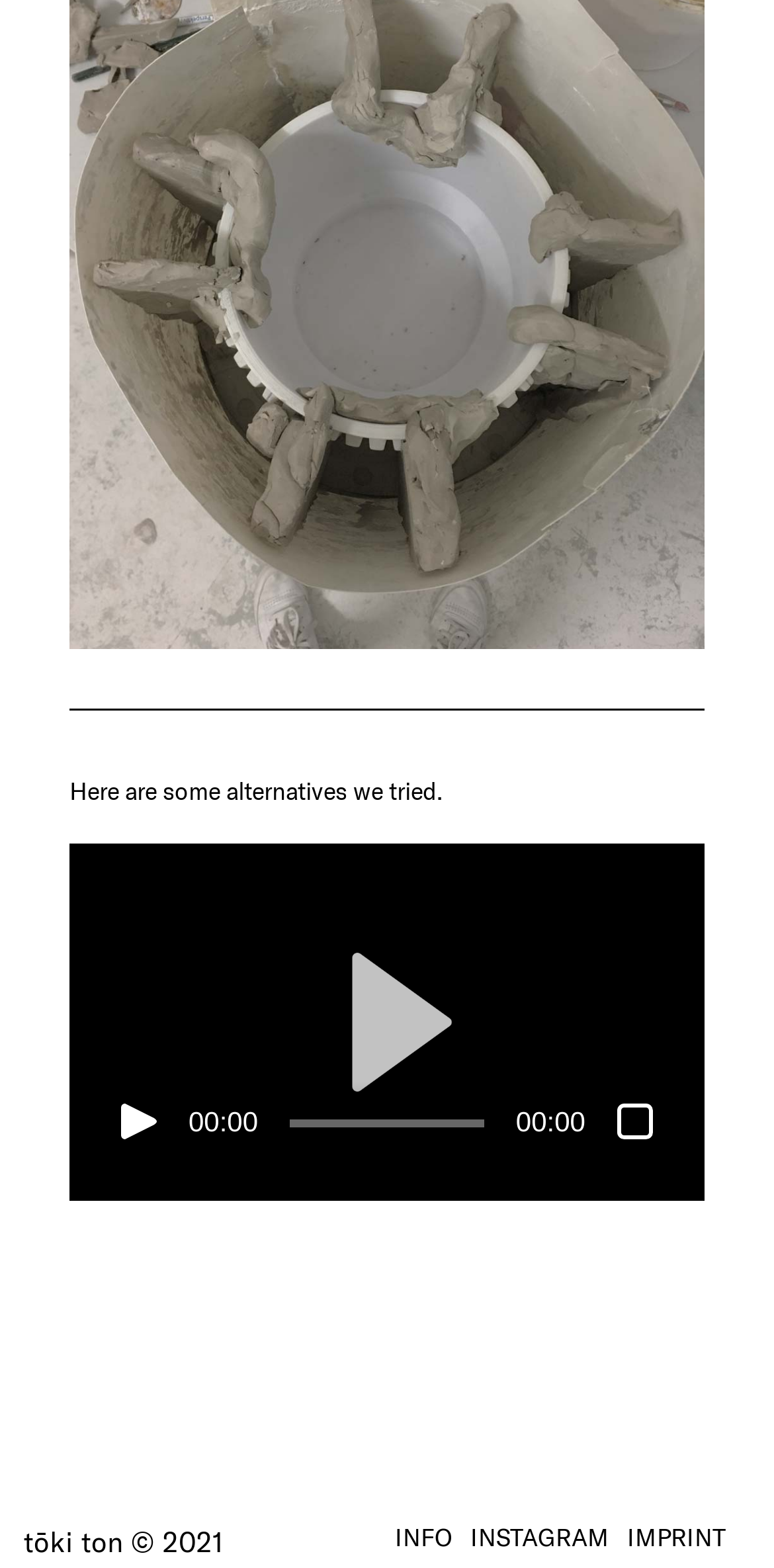Respond to the following question with a brief word or phrase:
Is the video player in full-screen mode?

No